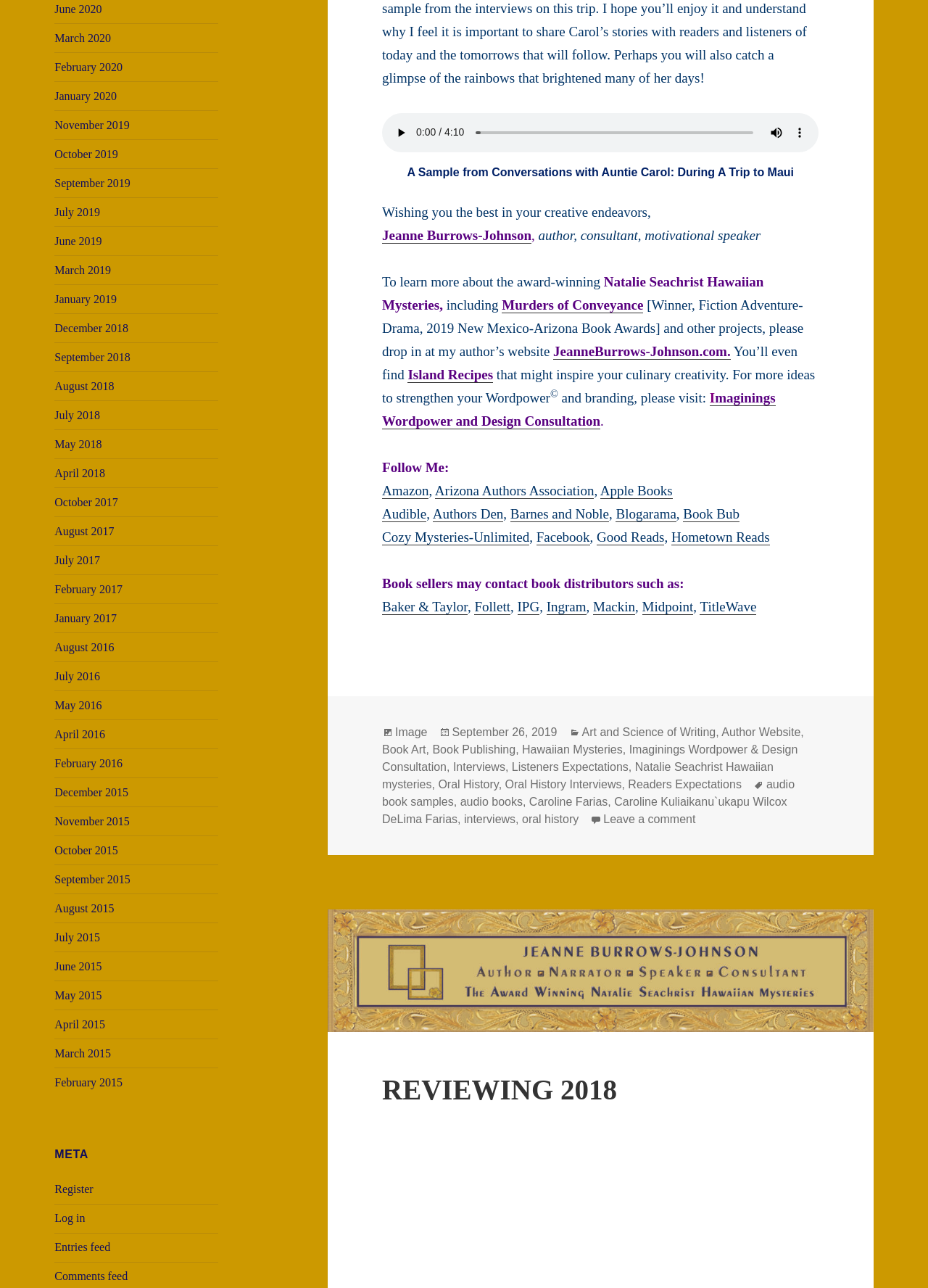Can you identify the bounding box coordinates of the clickable region needed to carry out this instruction: 'Follow on Amazon'? The coordinates should be four float numbers within the range of 0 to 1, stated as [left, top, right, bottom].

[0.412, 0.375, 0.462, 0.387]